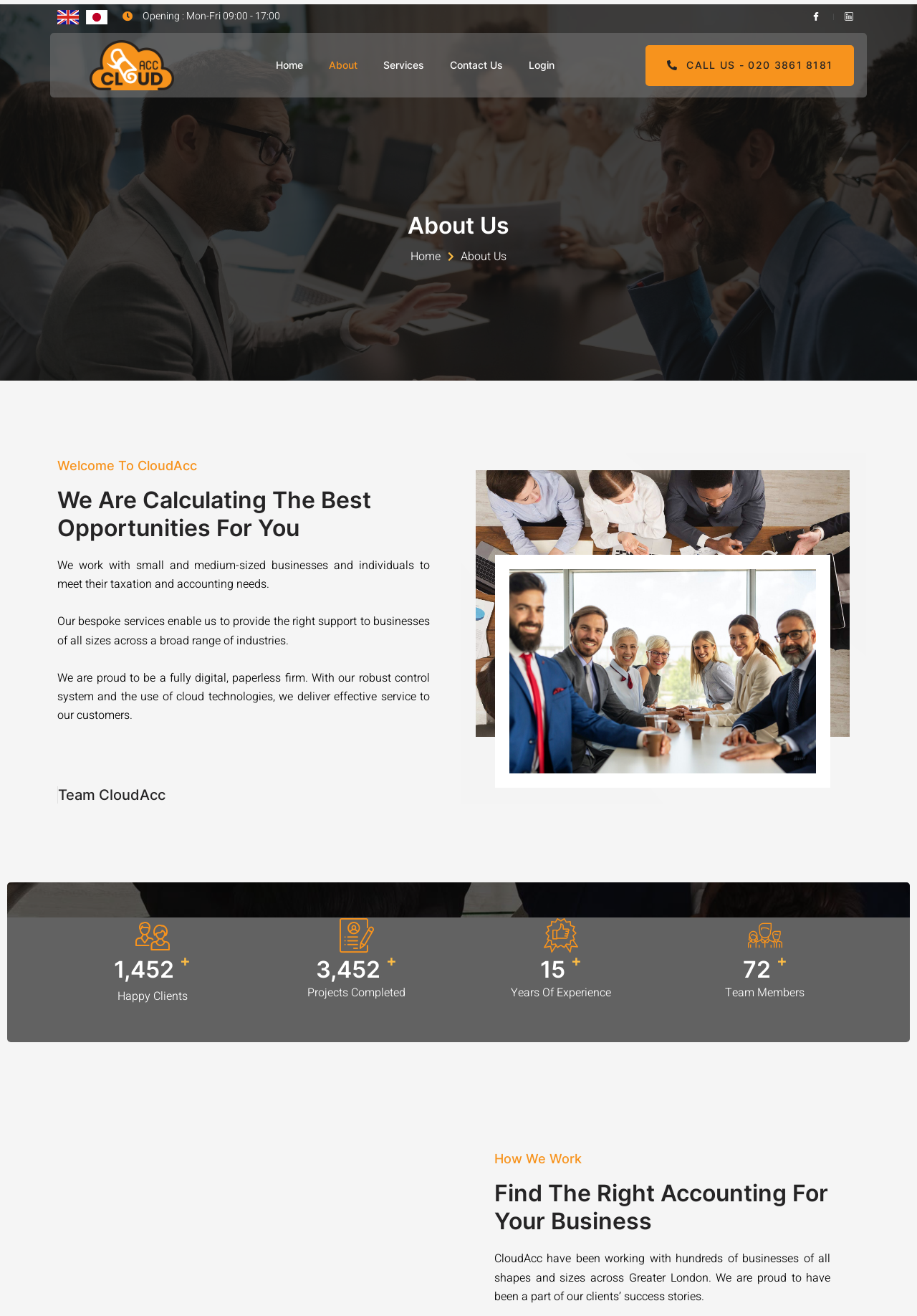Please identify the bounding box coordinates for the region that you need to click to follow this instruction: "Click the United Kingdom link".

[0.062, 0.005, 0.094, 0.02]